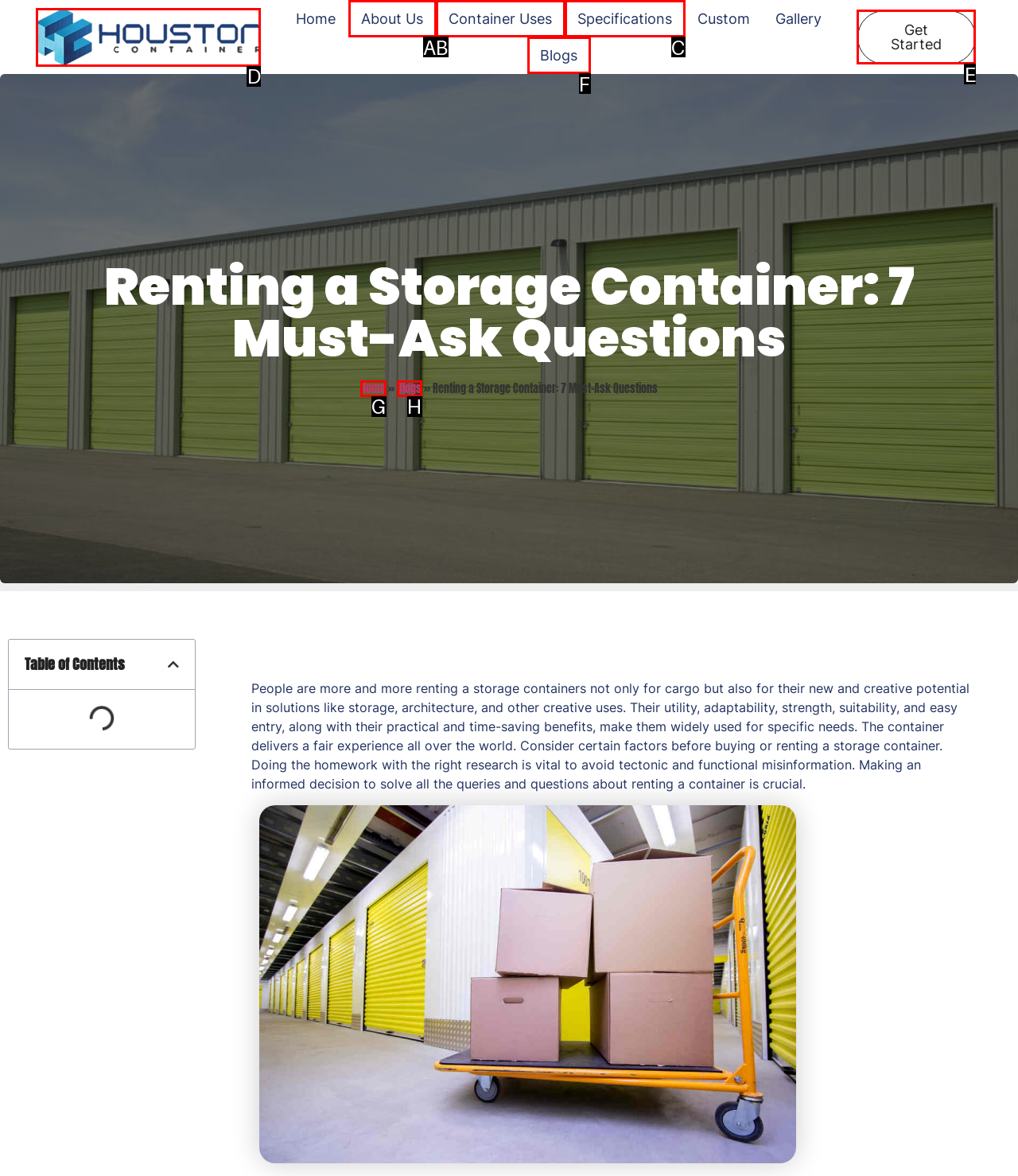Examine the description: Get Started and indicate the best matching option by providing its letter directly from the choices.

E